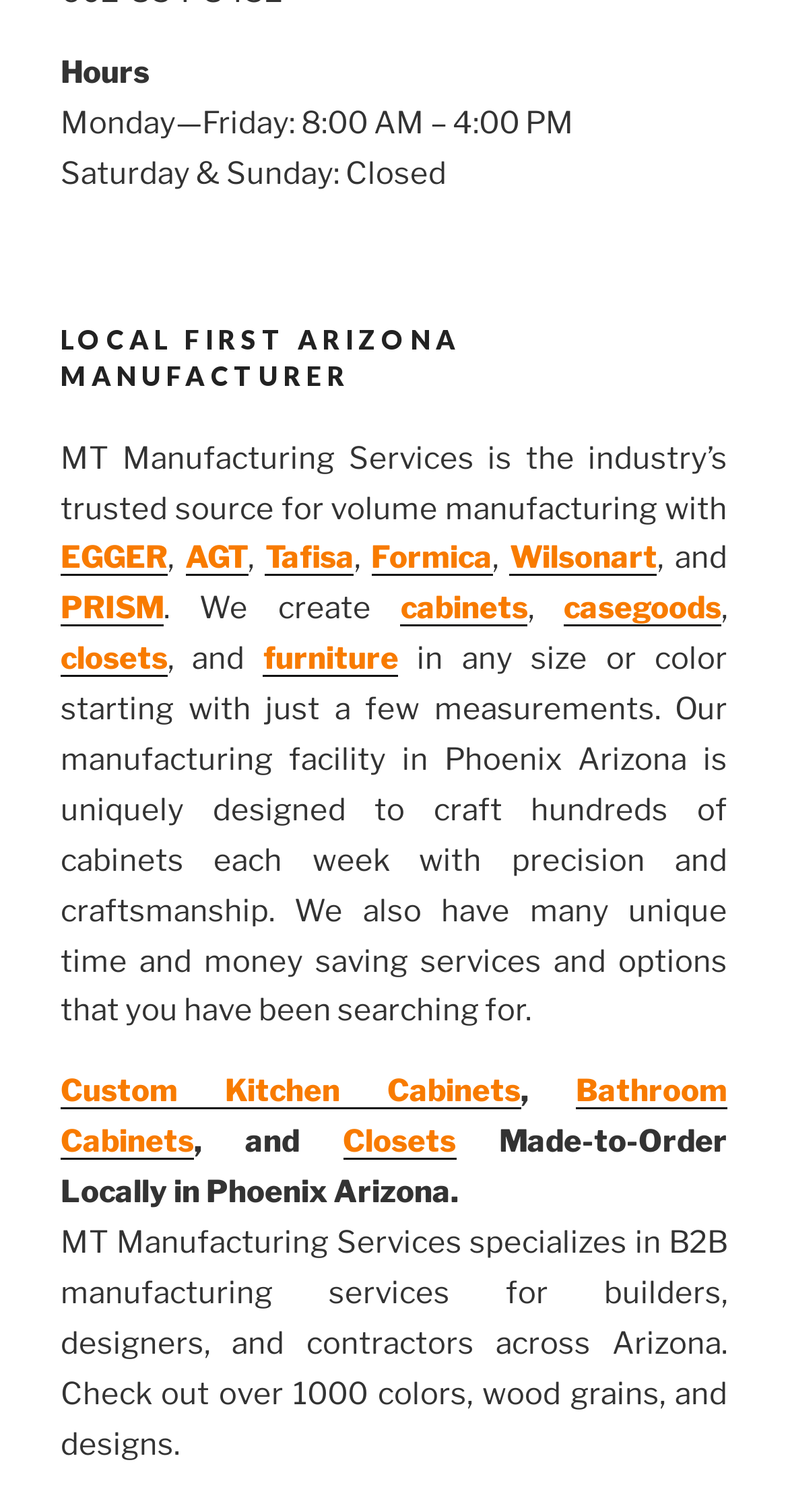Please identify the bounding box coordinates of the clickable area that will fulfill the following instruction: "Click on PRISM". The coordinates should be in the format of four float numbers between 0 and 1, i.e., [left, top, right, bottom].

[0.077, 0.391, 0.208, 0.415]